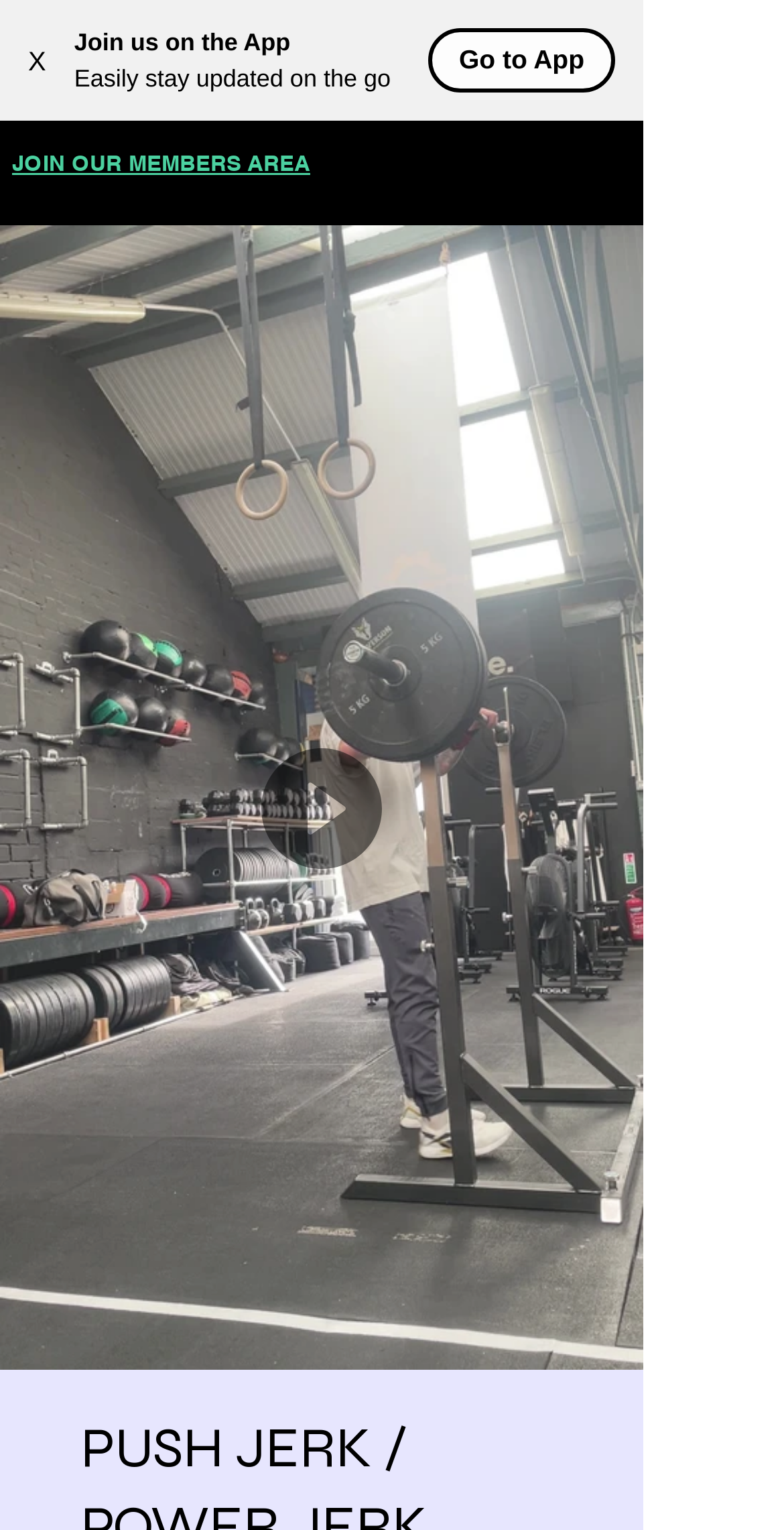Kindly respond to the following question with a single word or a brief phrase: 
Is there a video demo on the webpage?

Yes